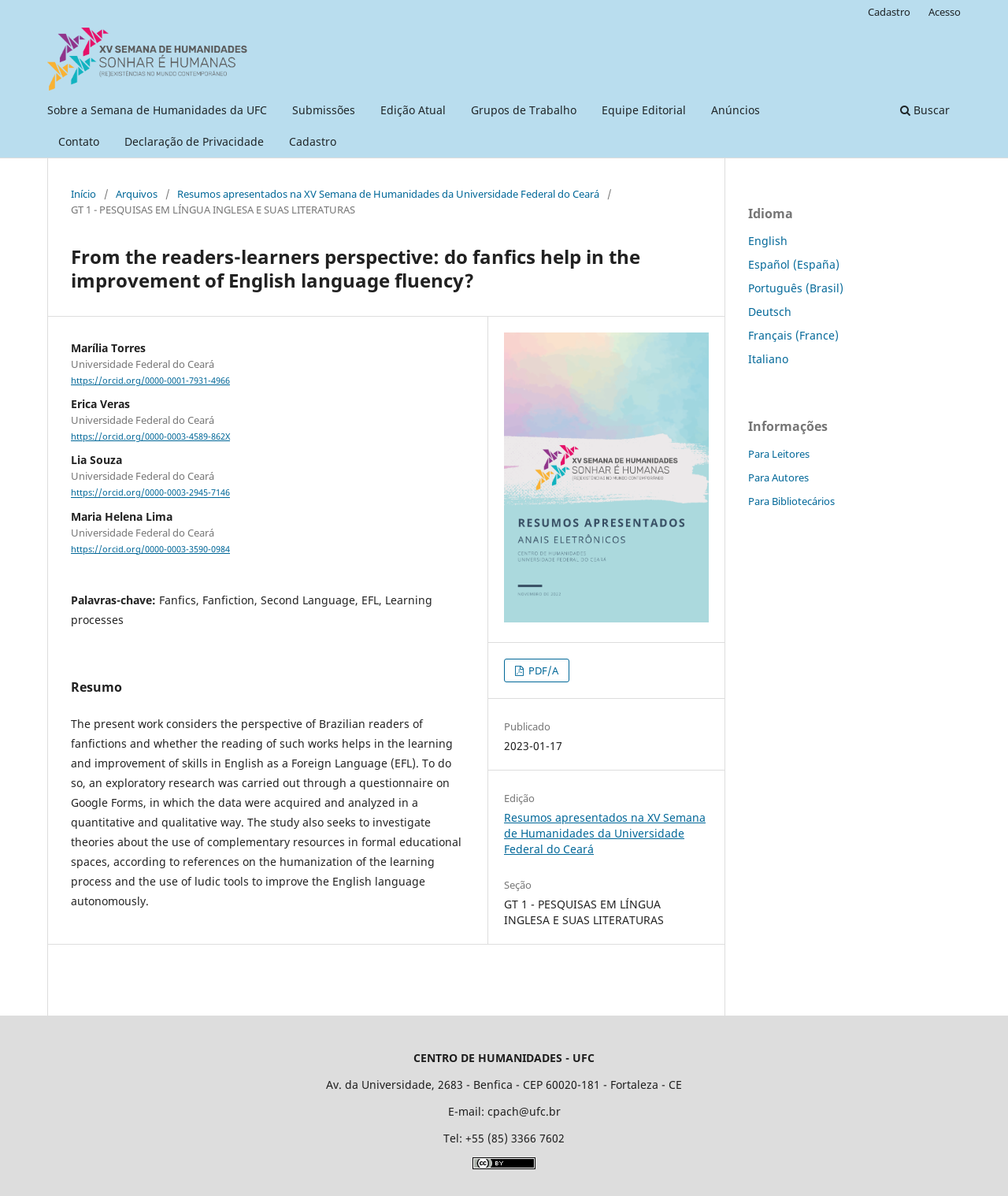Please give a one-word or short phrase response to the following question: 
How many links are there in the navigation menu?

11